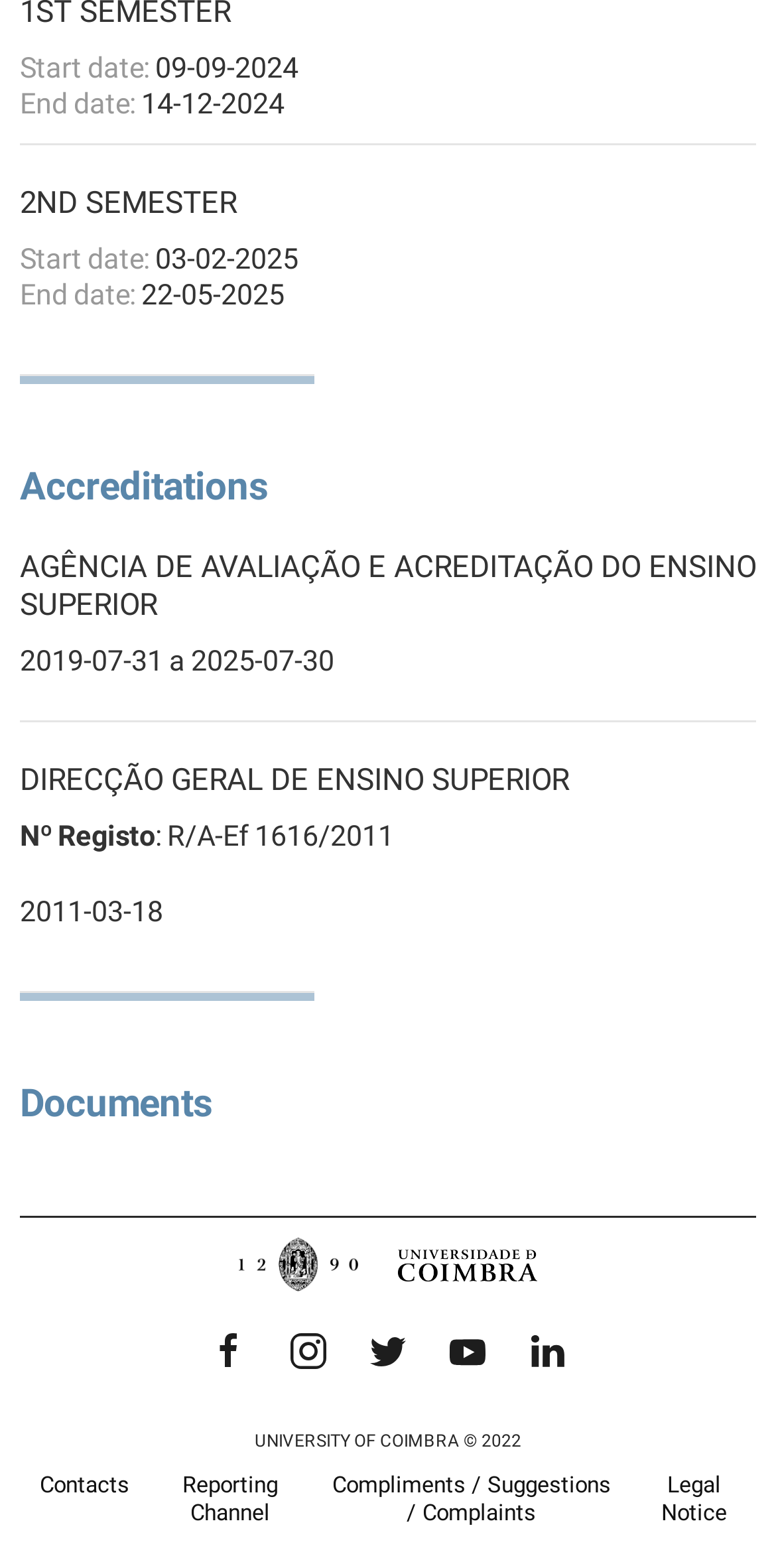What is the start date of the 2ND SEMESTER?
Look at the image and respond with a one-word or short phrase answer.

03-02-2025